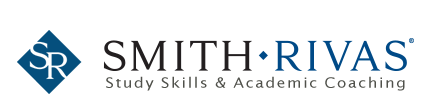What does the logo symbolize?
Please provide a comprehensive answer based on the information in the image.

The logo features the initials 'SR' in a diamond shape, which symbolizes guidance and excellence in education, representing a commitment to fostering effective learning strategies and empowering students to achieve their educational goals.